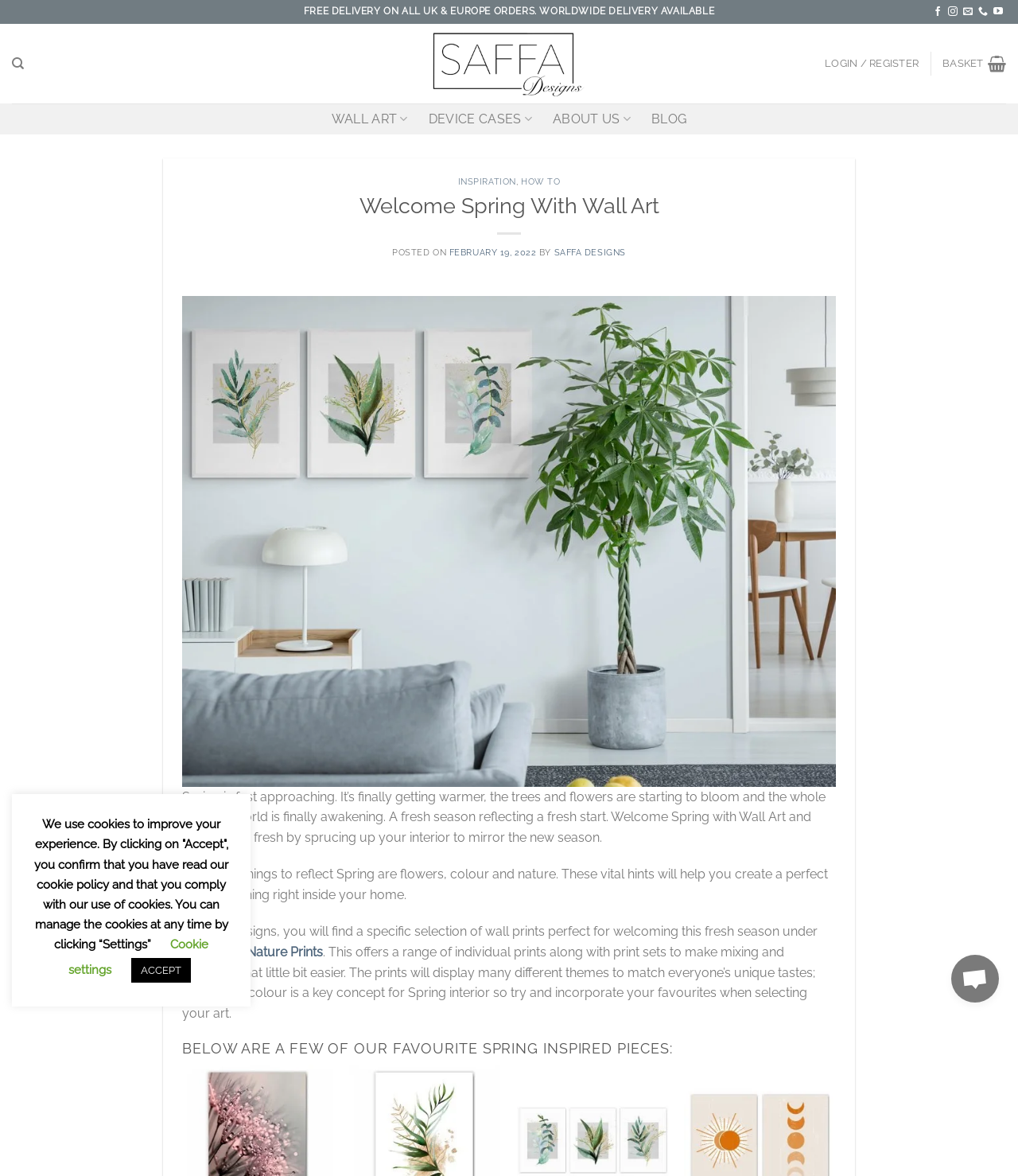Please answer the following question using a single word or phrase: 
What is the name of the company?

Saffa Designs